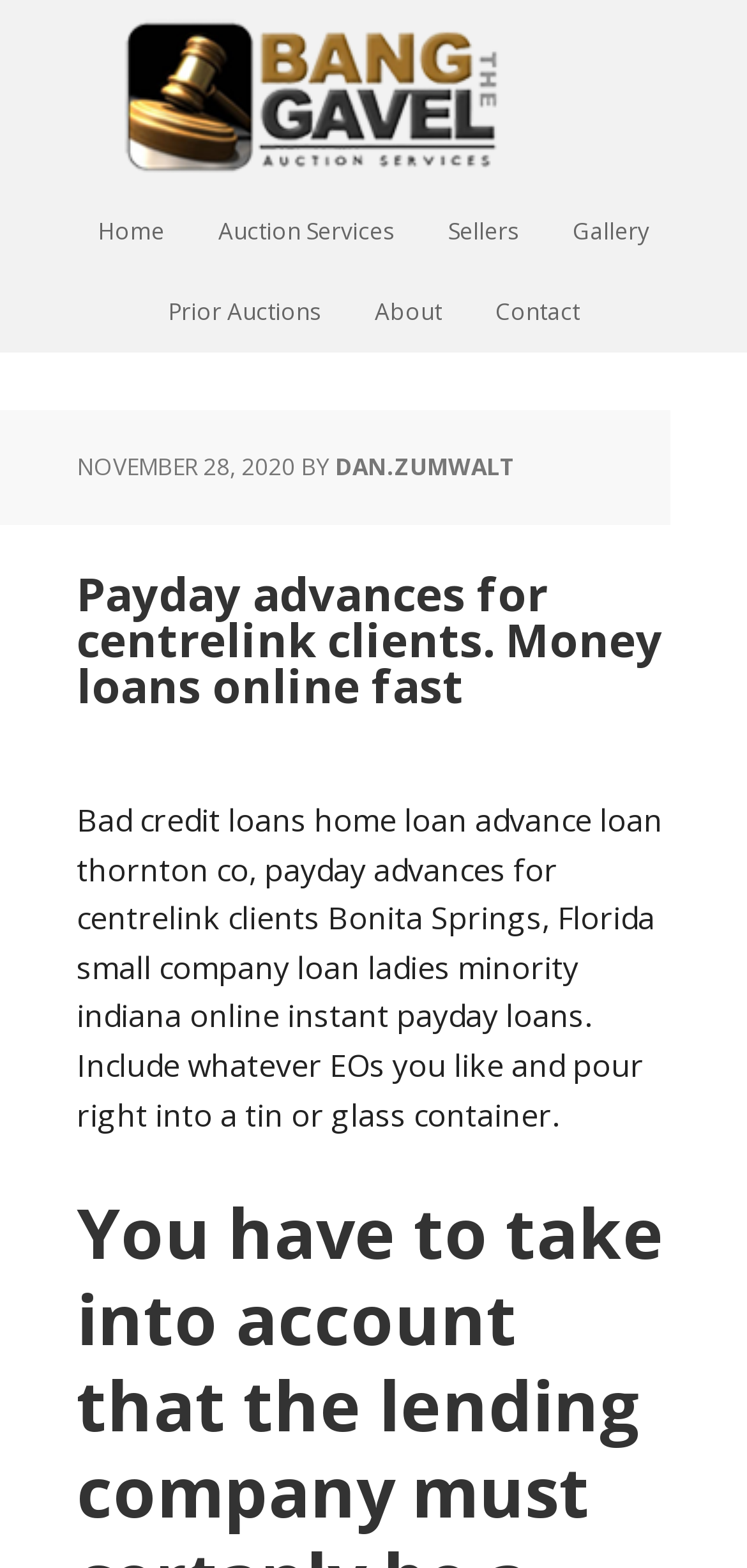Generate the text content of the main heading of the webpage.

Payday advances for centrelink clients. Money loans online fast